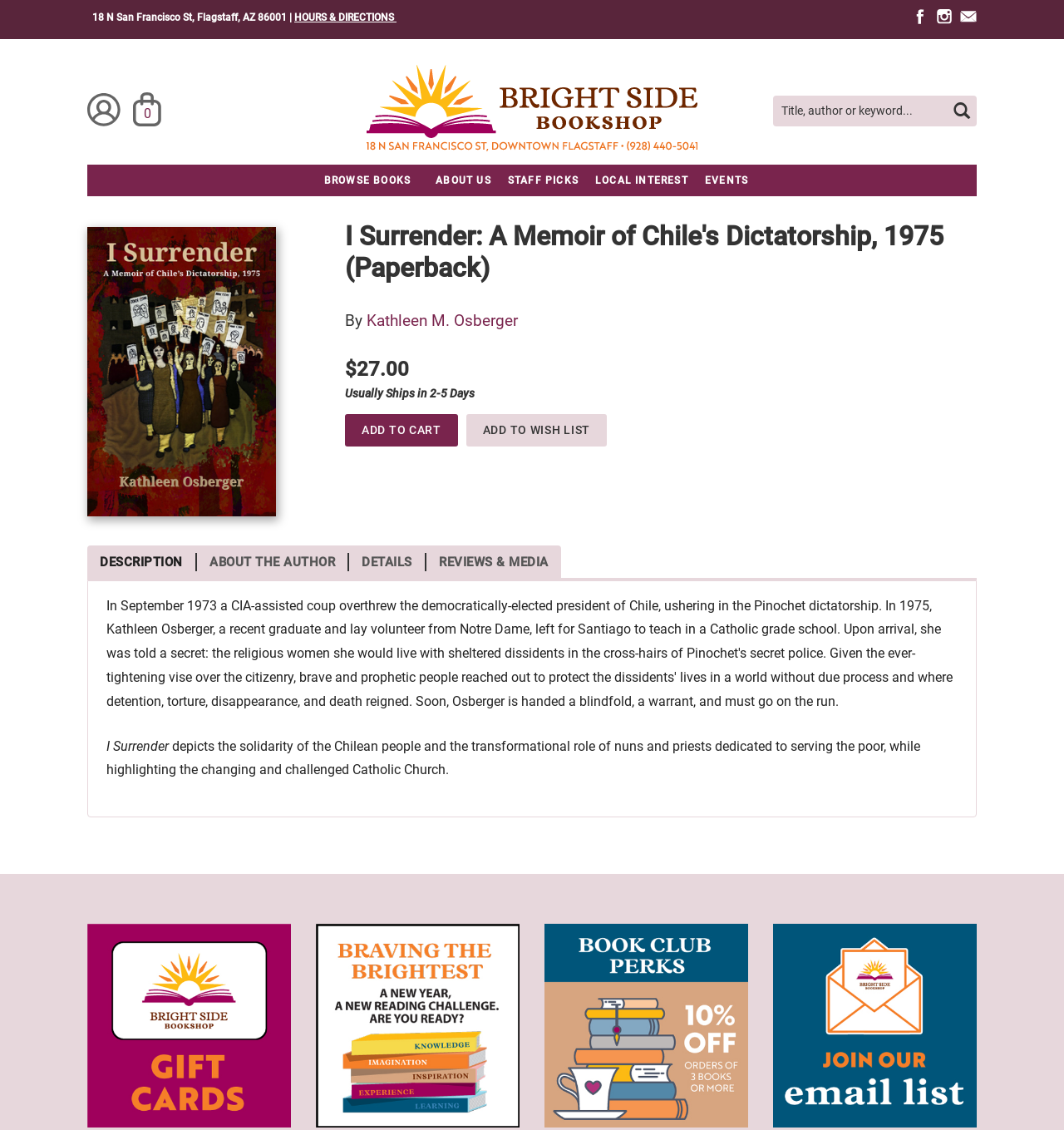Can you specify the bounding box coordinates of the area that needs to be clicked to fulfill the following instruction: "Add book to cart"?

[0.324, 0.366, 0.43, 0.395]